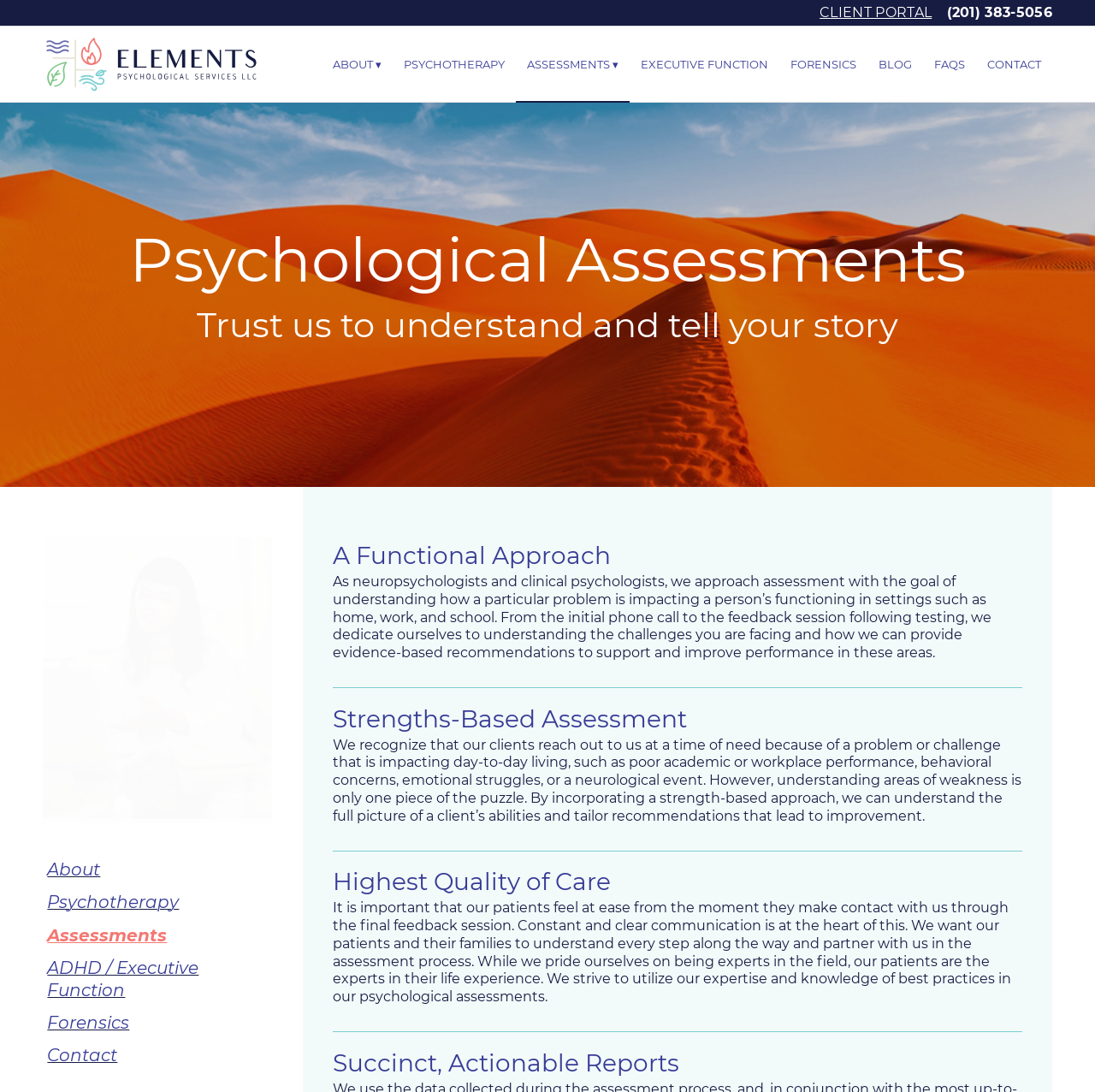What is the phone number to contact?
Please provide a single word or phrase based on the screenshot.

(201) 383-5056